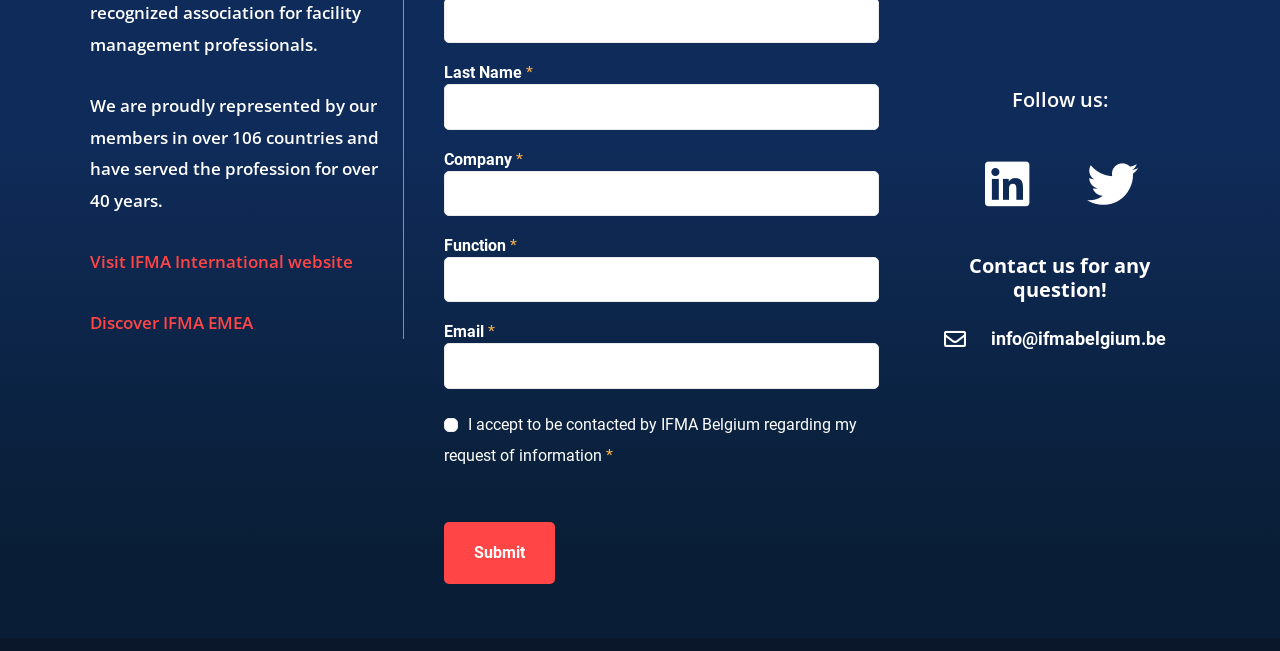Based on the element description parent_node: Company * name="wpforms[fields][4]", identify the bounding box coordinates for the UI element. The coordinates should be in the format (top-left x, top-left y, bottom-right x, bottom-right y) and within the 0 to 1 range.

[0.347, 0.262, 0.686, 0.332]